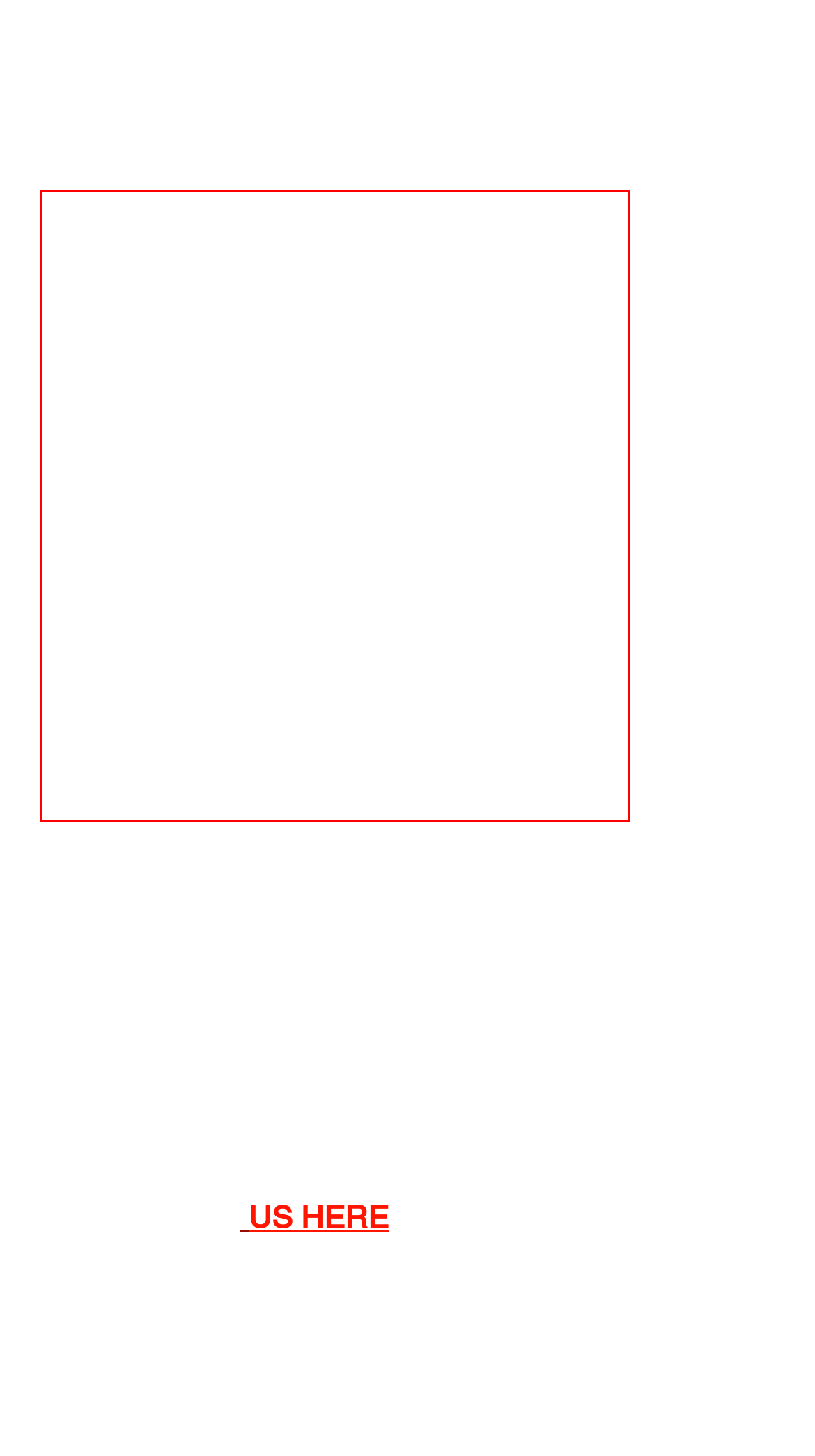Please examine the webpage screenshot and extract the text within the red bounding box using OCR.

DEPOSITS: Custom work payments(up to the initial deposit) may be refunded *IF* work/materials have not been started, at our sole discretion. There are NO REFUNDS possible on the first deposit (usually 20% of the total) that is taken for materials/to hold your spot for custom work. NON REFUNDABLE DEPOSITS ARE NONREFUNDABLE! This will be CLEARLY STATED on your invoice, before any payment is taken and before any work is started. You have the right to cancel further work at any point, however you will forfeit the initial deposit.